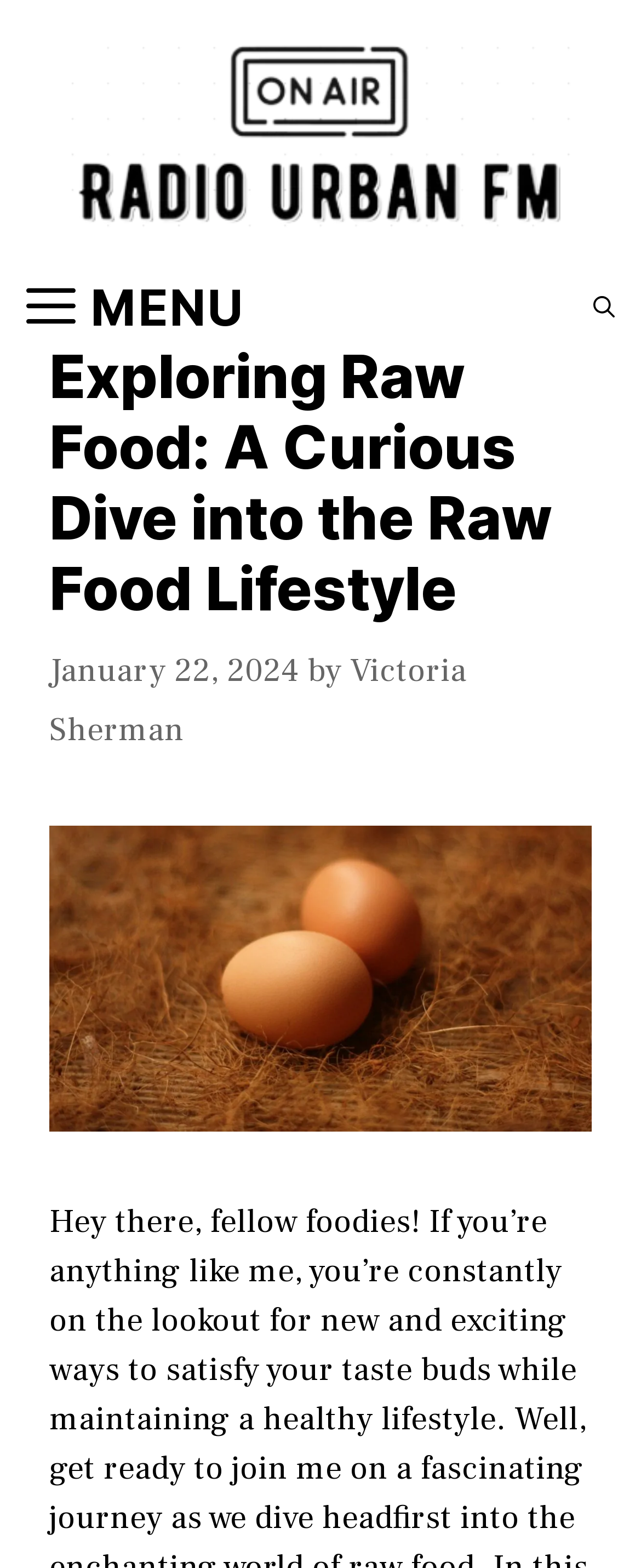Please give a one-word or short phrase response to the following question: 
What is the date of the article?

January 22, 2024